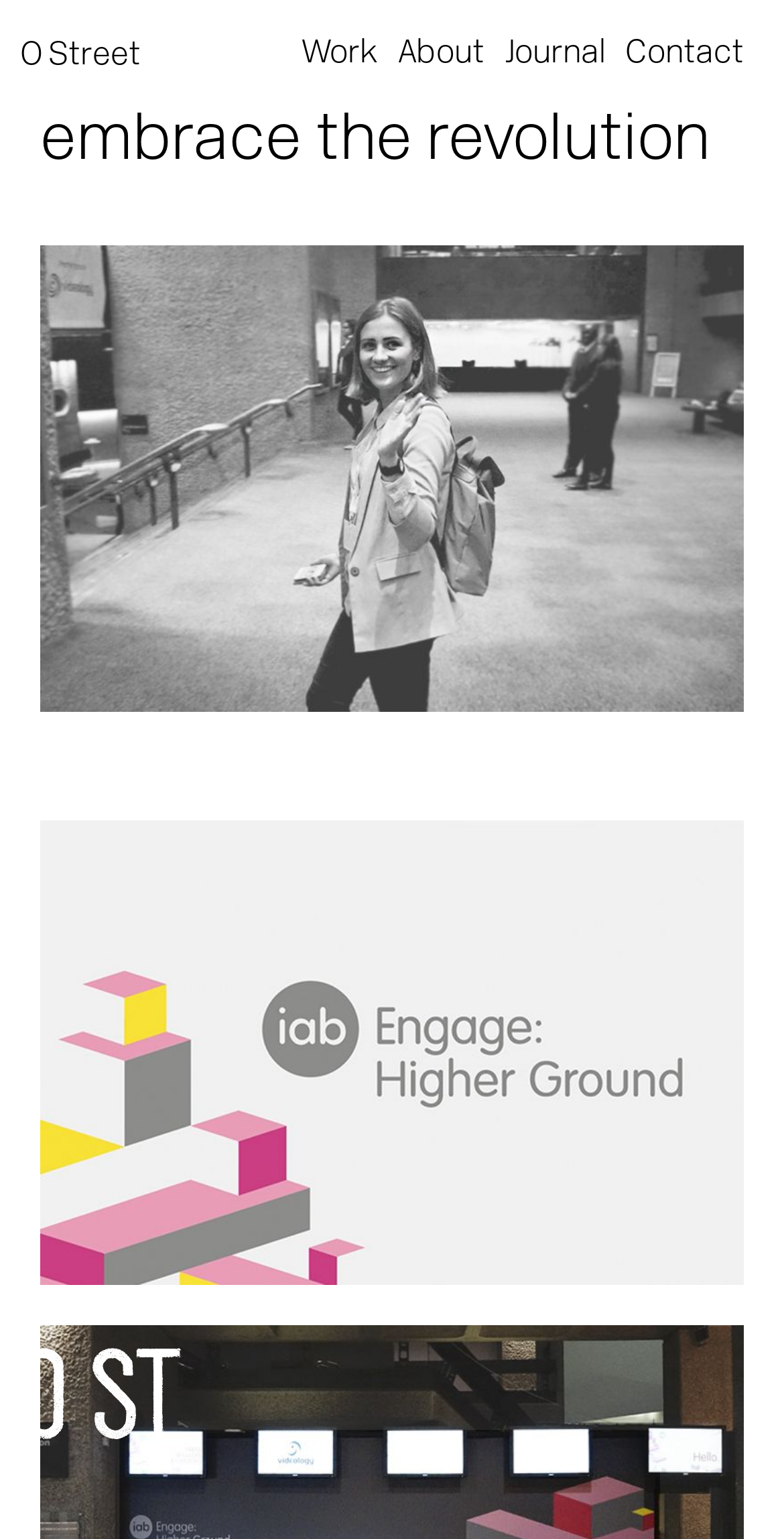Describe in detail what you see on the webpage.

The webpage appears to be the homepage of a company called O Street, with the tagline "embrace the revolution". At the top left corner, there is a navigation menu with five links: "O Street", "Work", "About", "Journal", and "Contact". 

Below the navigation menu, there is a large heading that reads "embrace the revolution" in a prominent font. To the right of the heading, there is a large image that takes up most of the width of the page. The image is likely related to the theme of revolution.

At the bottom left corner, there is a section with the company's contact information, including an email link, phone number, and links to the terms and privacy policies. Below this section, there are social media links to Instagram and Linkedin.

On the right side of the contact information, there is a section with the company's address, including the street name, city, and postal code. Above the address, there is a link to subscribe to a newsletter or updates.

At the very top of the page, there is a smaller heading that reads "O ST" and "REET" on two separate lines, likely a stylized representation of the company's name.